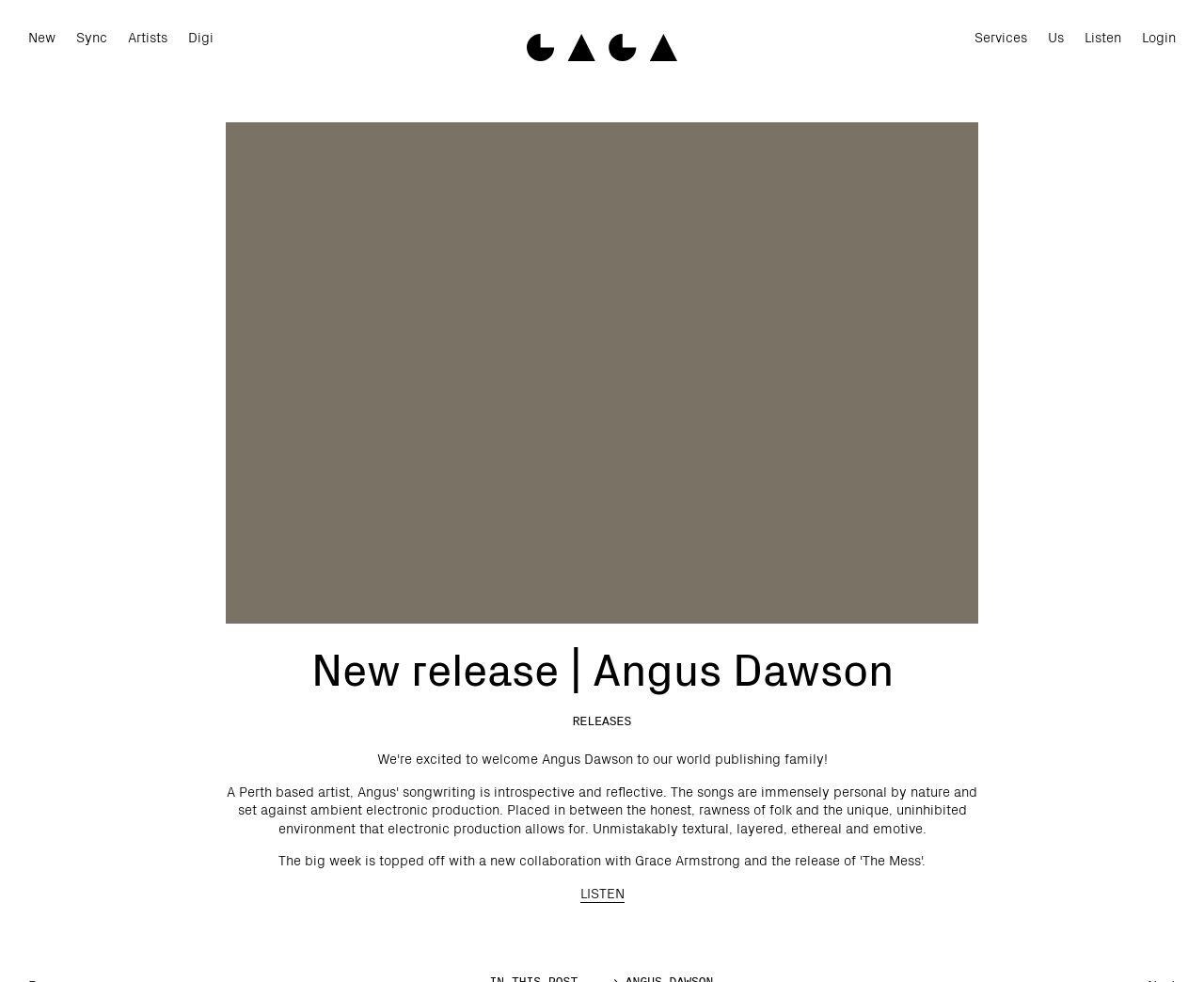Identify the bounding box coordinates of the HTML element based on this description: "Accept all".

None